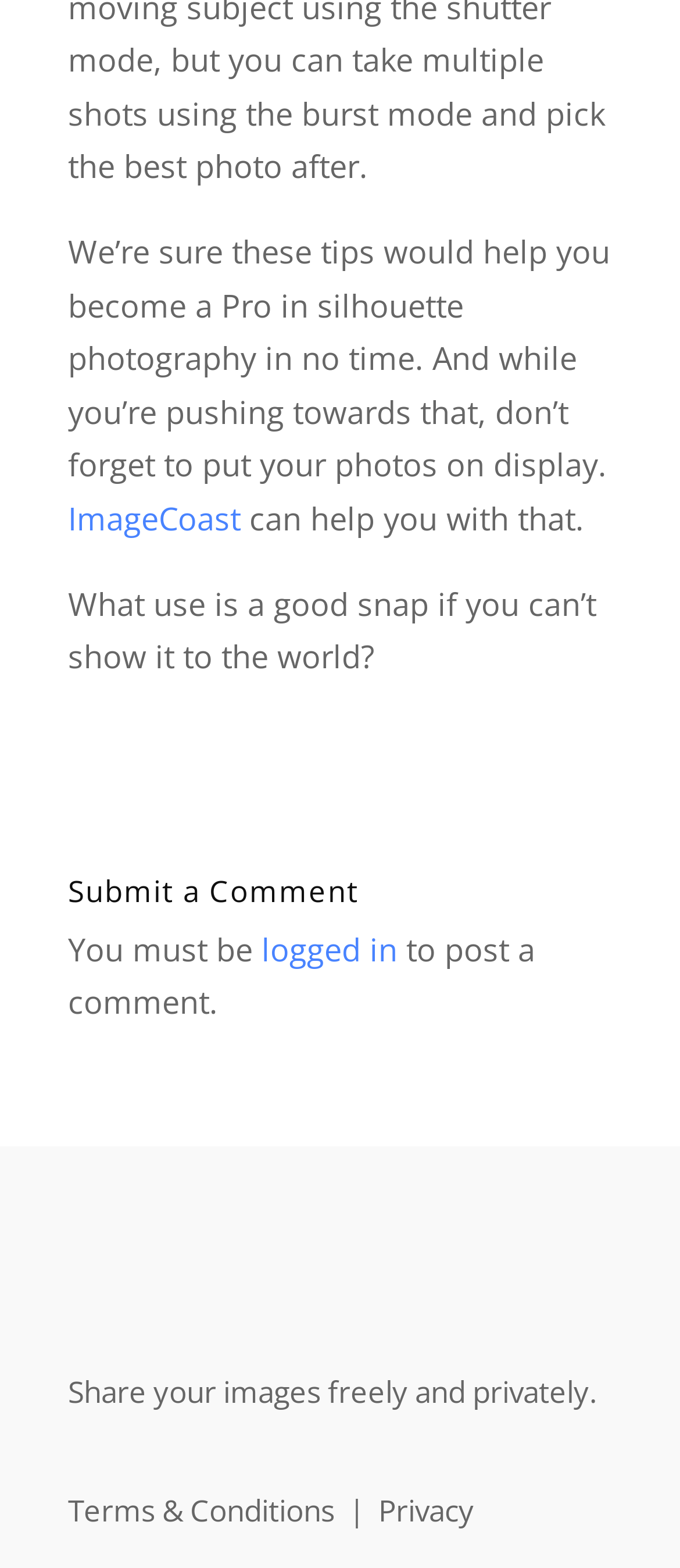Please provide a detailed answer to the question below based on the screenshot: 
What is required to post a comment?

The text 'You must be logged in to post a comment.' explicitly states that a user needs to be logged in to post a comment on the website.